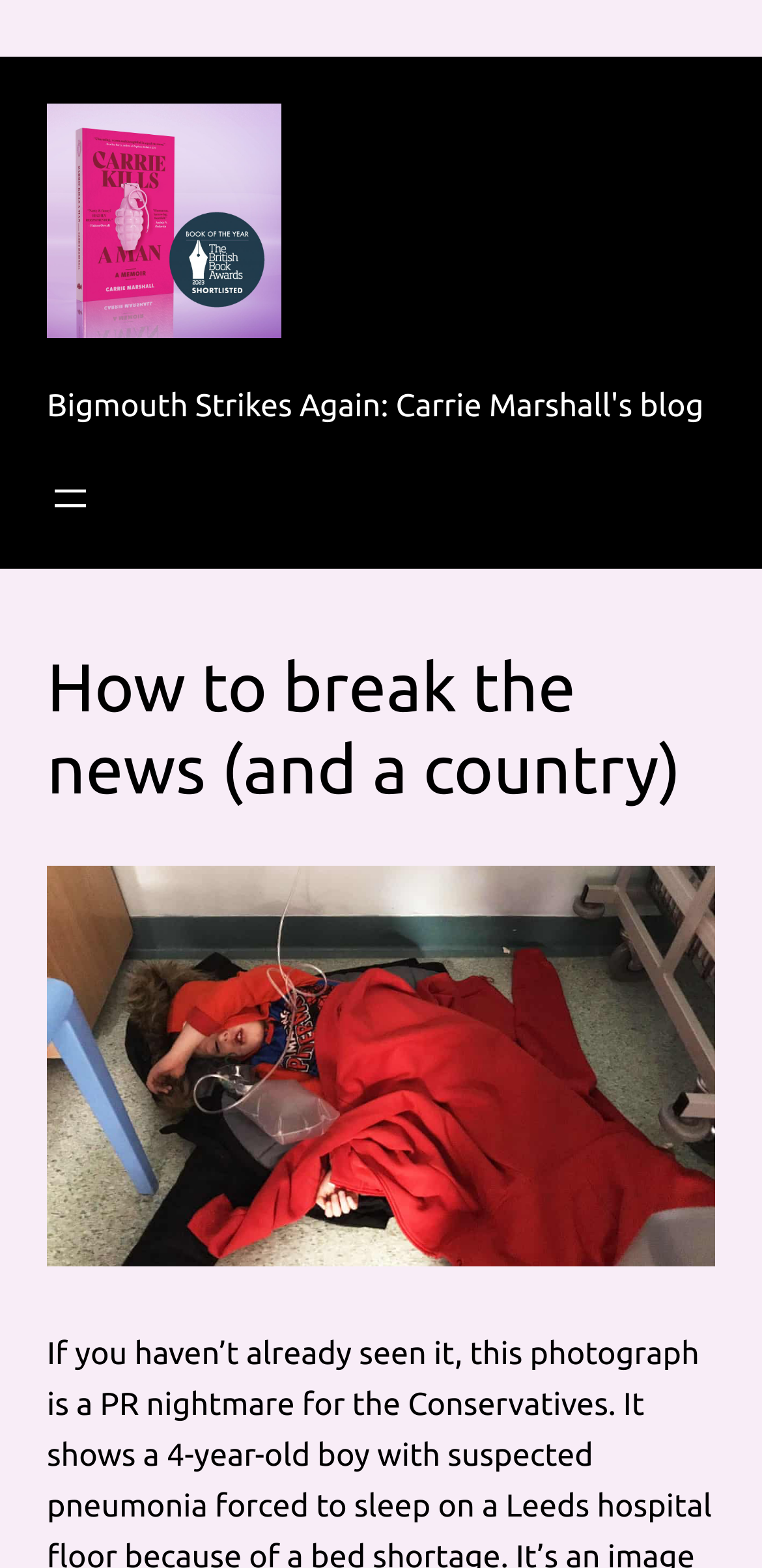Provide a one-word or short-phrase response to the question:
What is the name of the blog?

Bigmouth Strikes Again